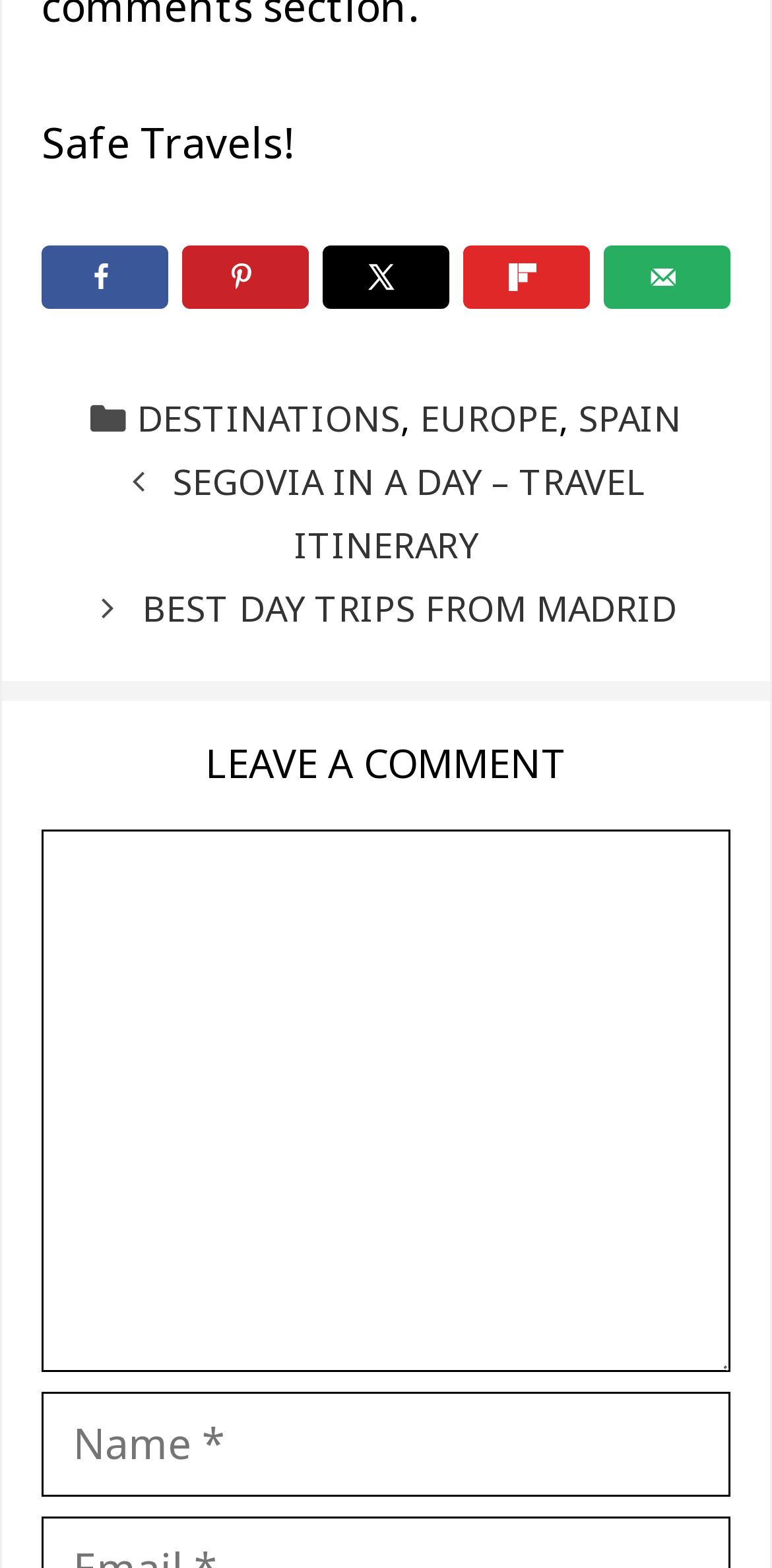Identify the bounding box of the HTML element described as: "Spain".

[0.75, 0.251, 0.883, 0.282]